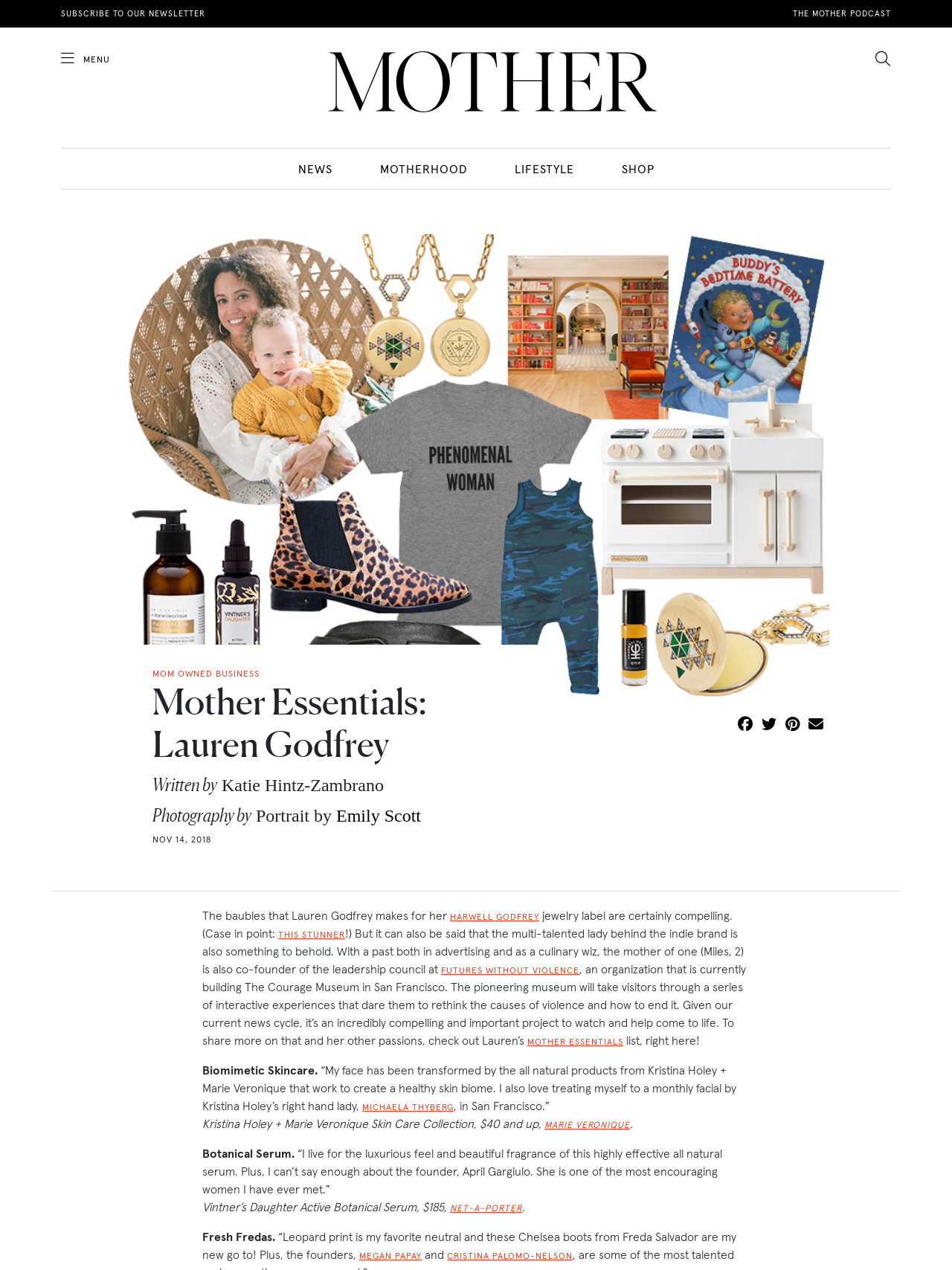Please find and report the bounding box coordinates of the element to click in order to perform the following action: "Subscribe to the newsletter". The coordinates should be expressed as four float numbers between 0 and 1, in the format [left, top, right, bottom].

[0.064, 0.006, 0.216, 0.016]